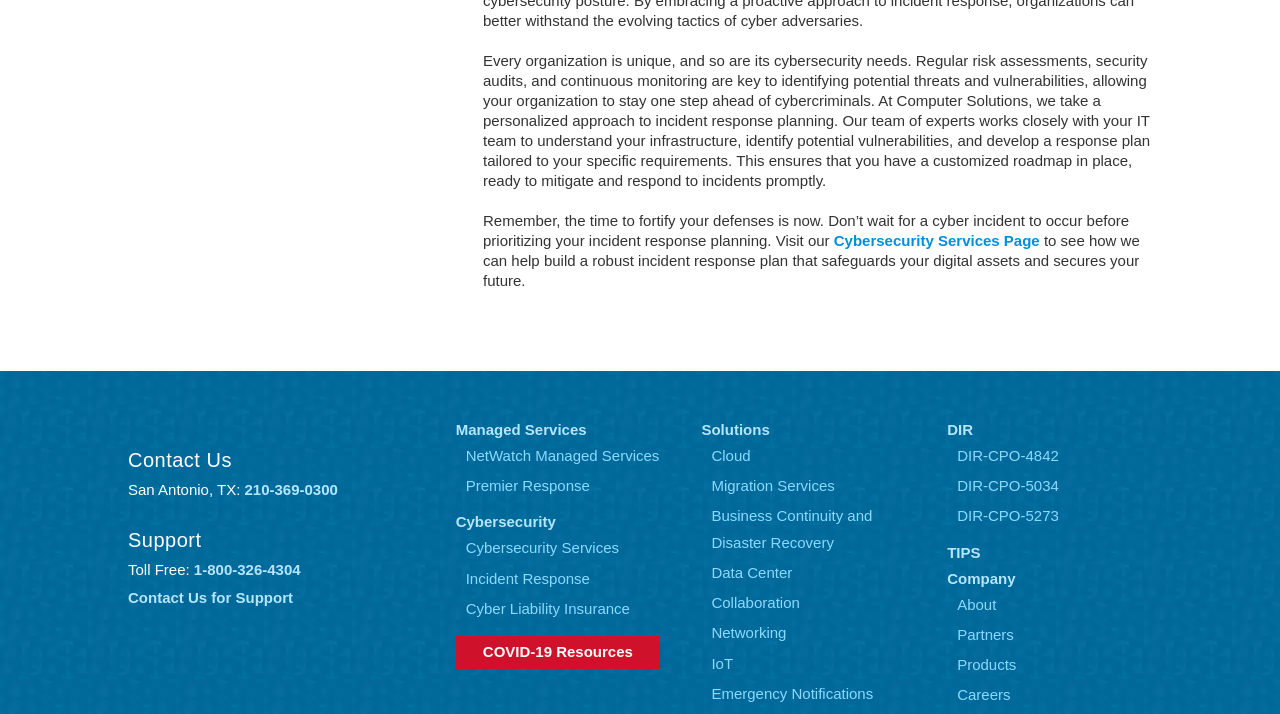What is the location of Computer Solutions?
Can you offer a detailed and complete answer to this question?

The location of Computer Solutions is San Antonio, TX, as indicated by the text 'San Antonio, TX:' under the 'Contact Us' heading.